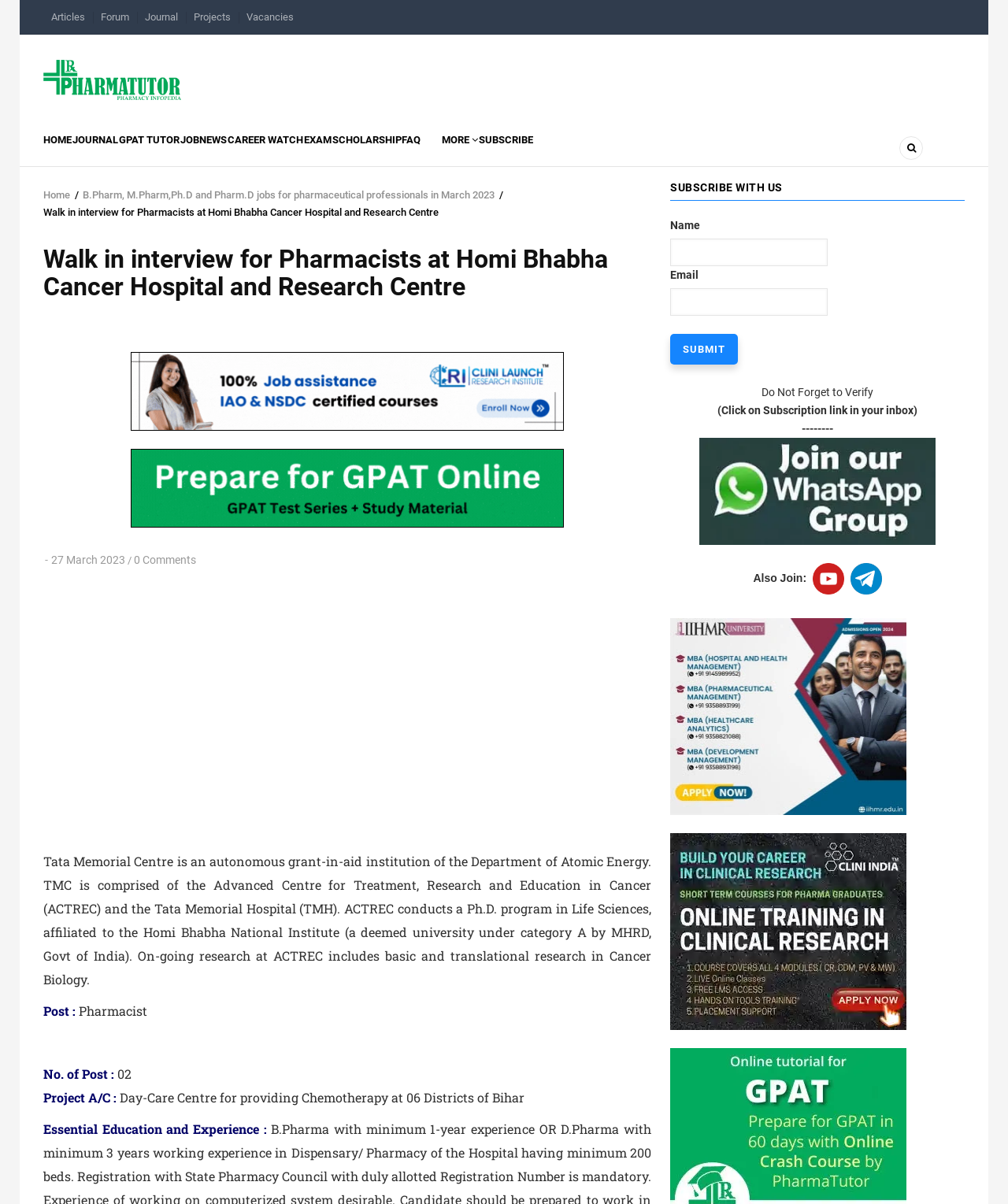Please determine the bounding box coordinates of the element's region to click in order to carry out the following instruction: "Click on the 'Clinical courses' link". The coordinates should be four float numbers between 0 and 1, i.e., [left, top, right, bottom].

[0.13, 0.319, 0.559, 0.329]